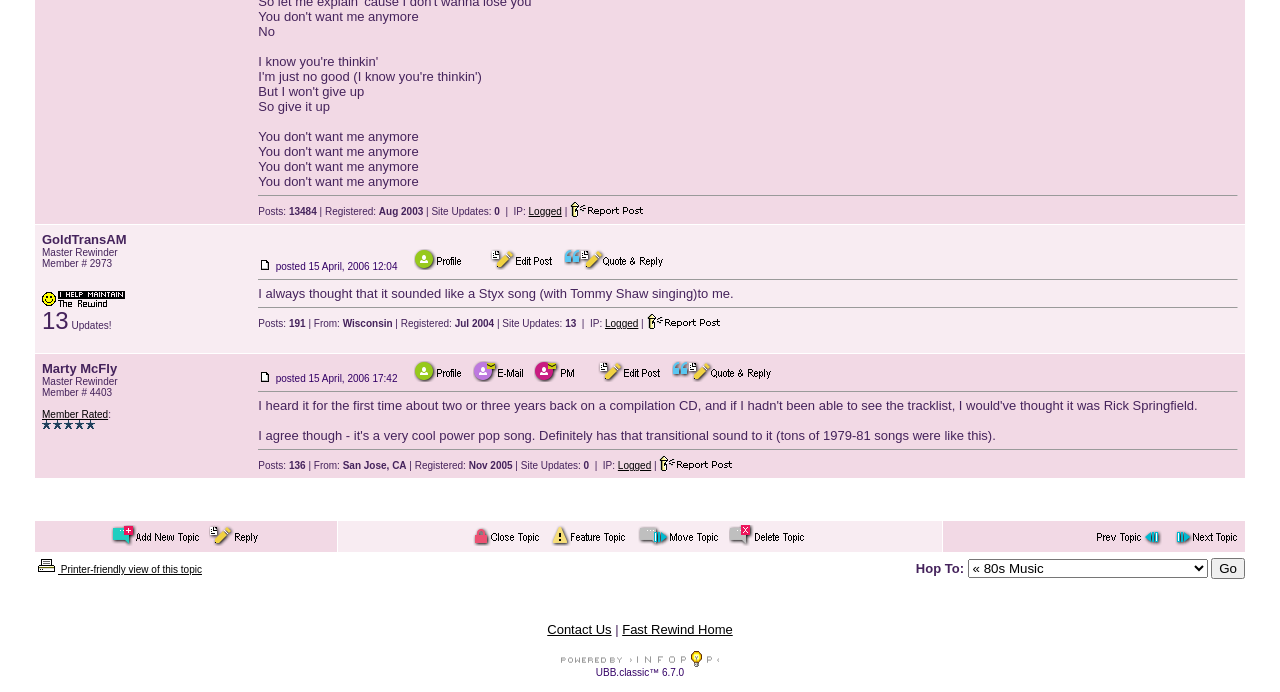From the screenshot, find the bounding box of the UI element matching this description: "parent_node: Hop To: name="submit" value="Go"". Supply the bounding box coordinates in the form [left, top, right, bottom], each a float between 0 and 1.

[0.946, 0.806, 0.973, 0.837]